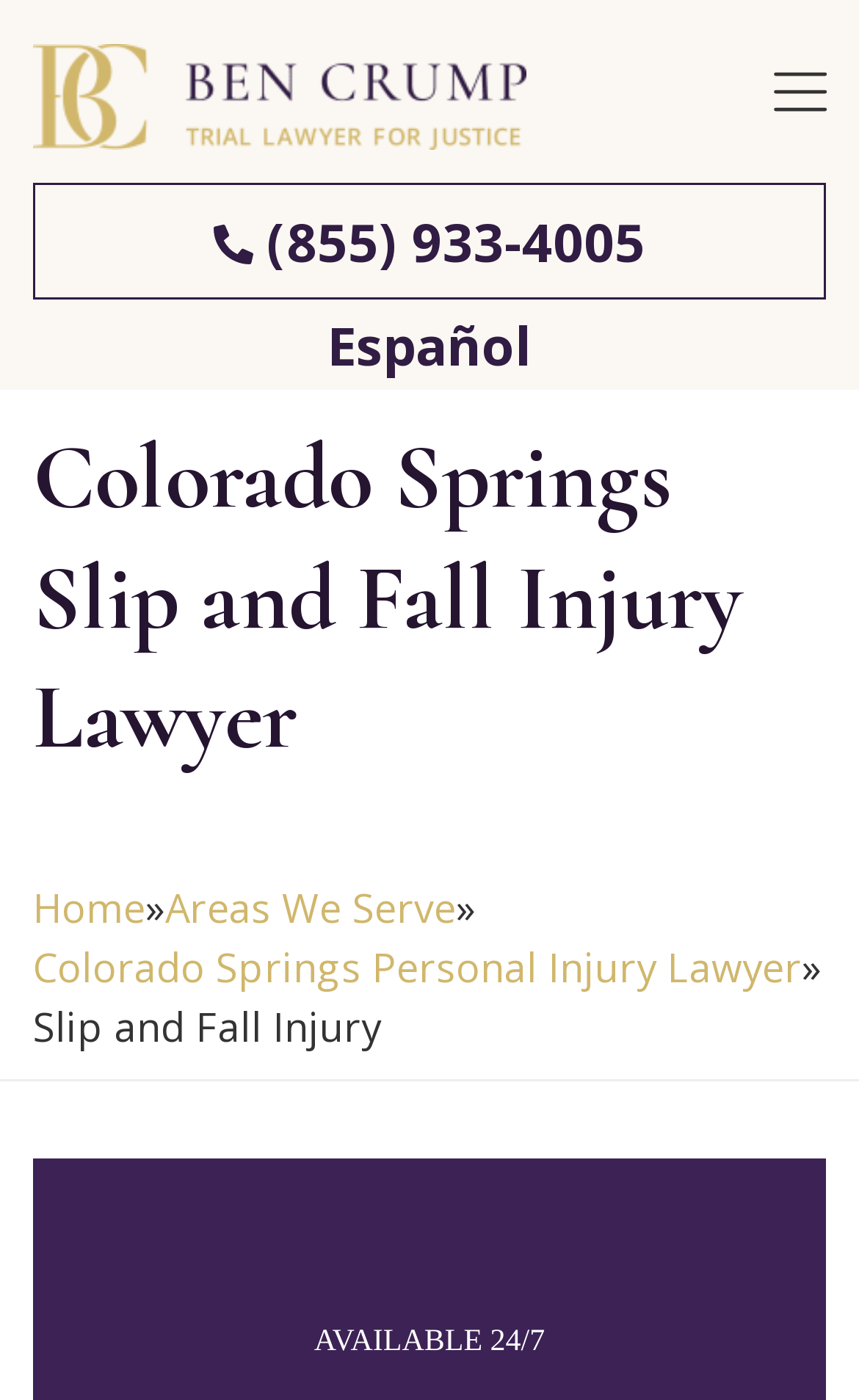What is the availability of the lawyer?
Can you provide a detailed and comprehensive answer to the question?

I found the availability of the lawyer by looking at the static text element with the text 'AVAILABLE 24/7' located at the bottom of the webpage, with a bounding box coordinate of [0.366, 0.947, 0.634, 0.97].